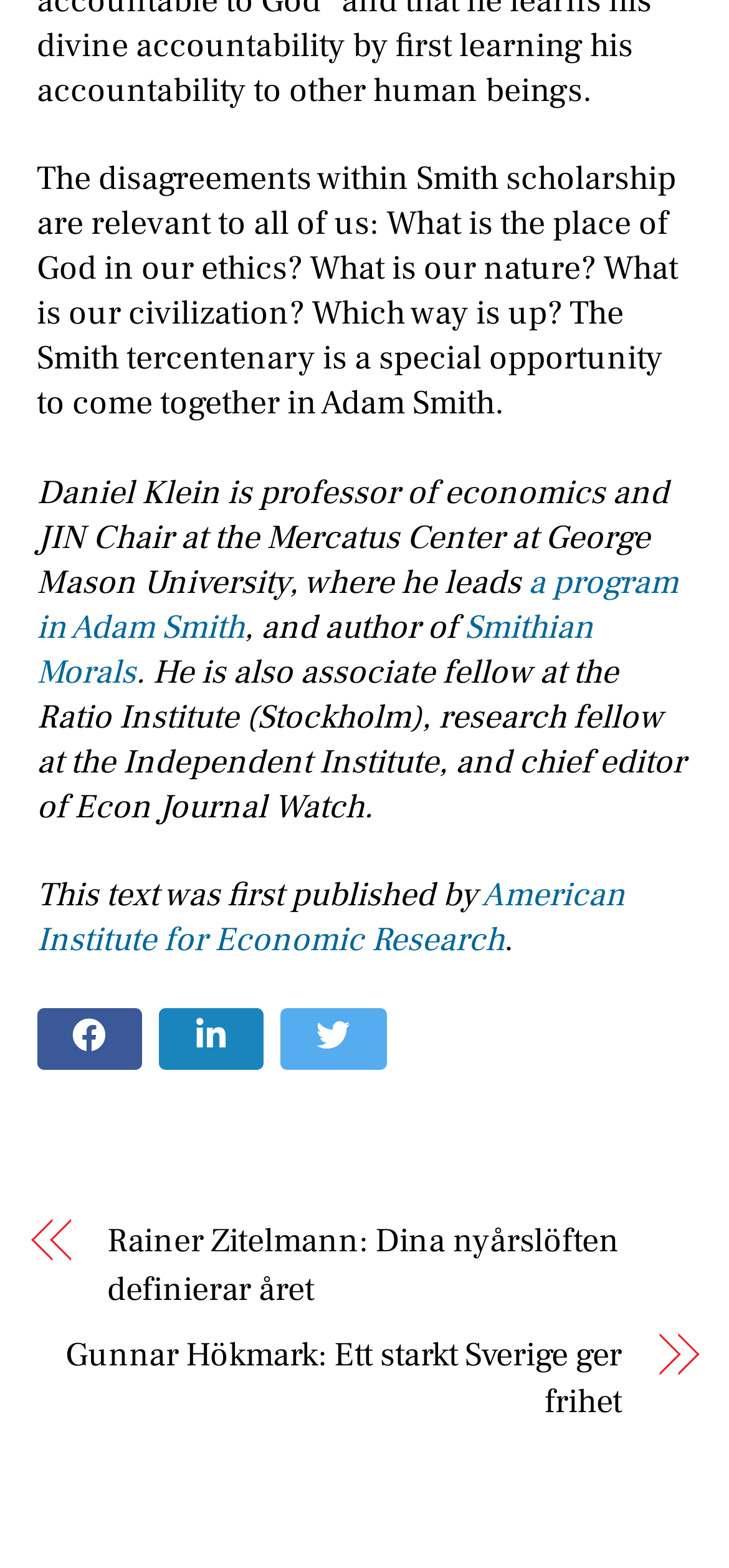Provide a one-word or short-phrase answer to the question:
Where was the text first published?

American Institute for Economic Research